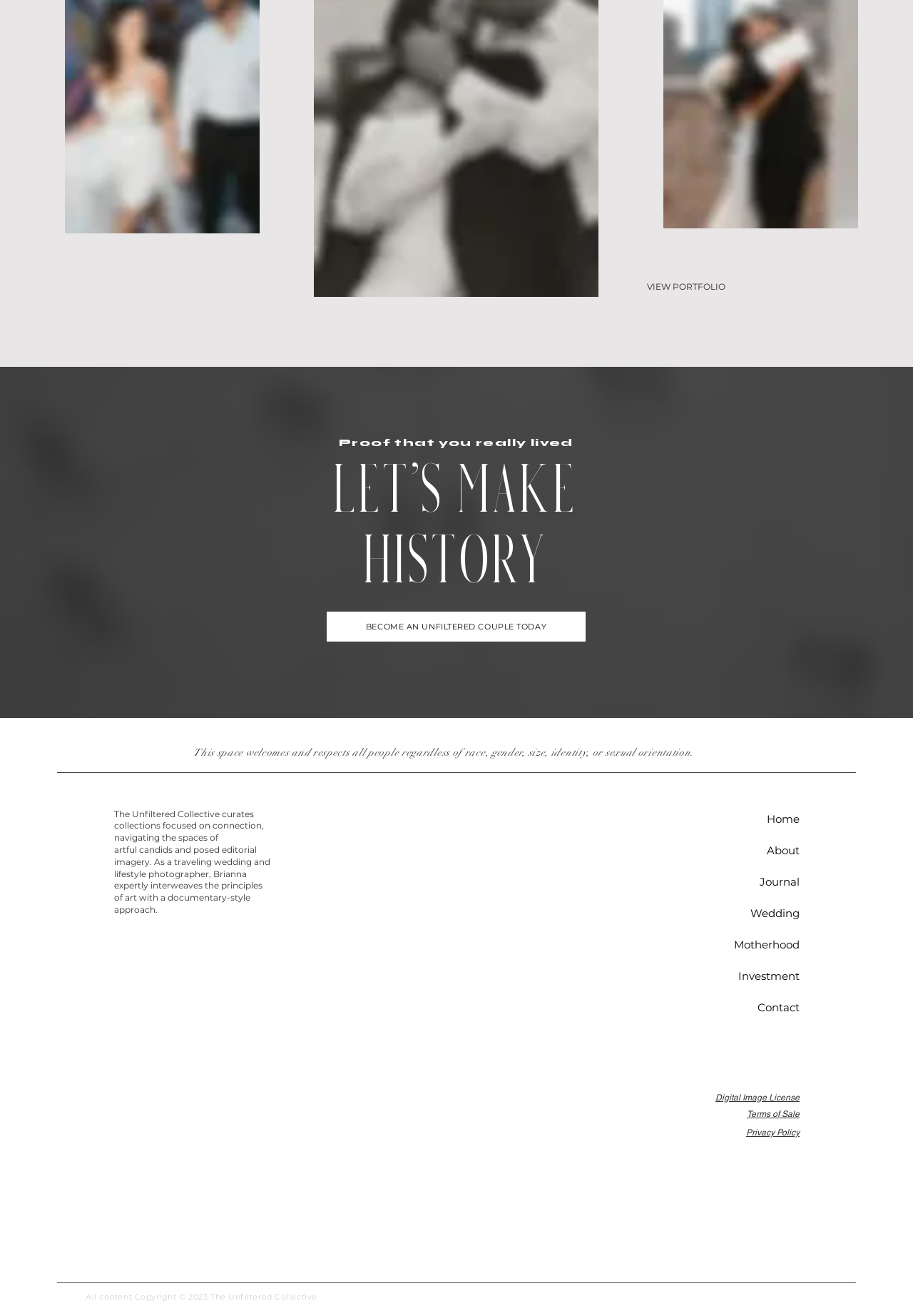Determine the bounding box coordinates of the clickable element necessary to fulfill the instruction: "Read terms of sale". Provide the coordinates as four float numbers within the 0 to 1 range, i.e., [left, top, right, bottom].

[0.818, 0.843, 0.876, 0.851]